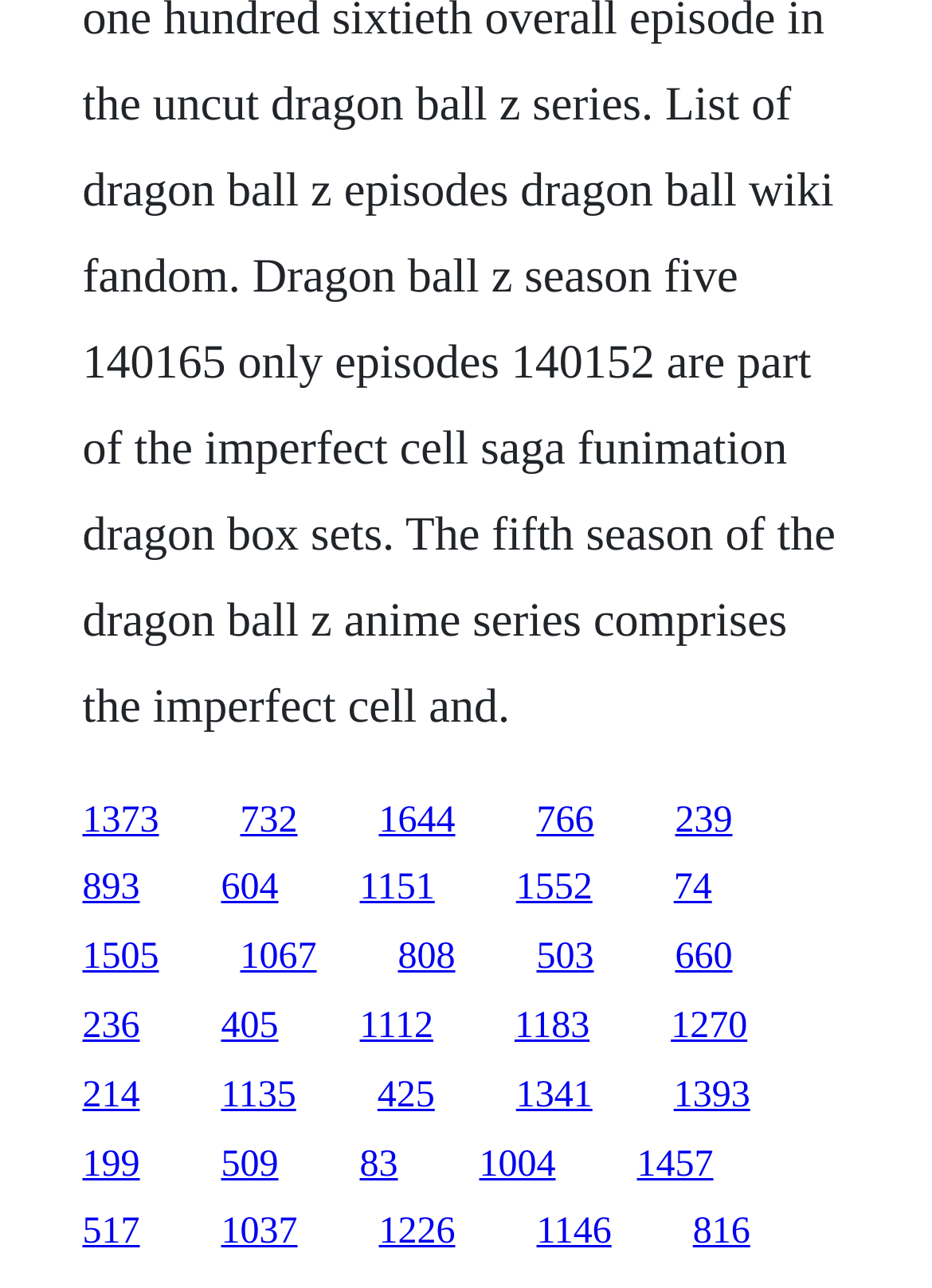What is the horizontal position of the last link?
Please ensure your answer to the question is detailed and covers all necessary aspects.

I looked at the x1 coordinate of the last link element, which is 0.743, indicating its horizontal position on the webpage.